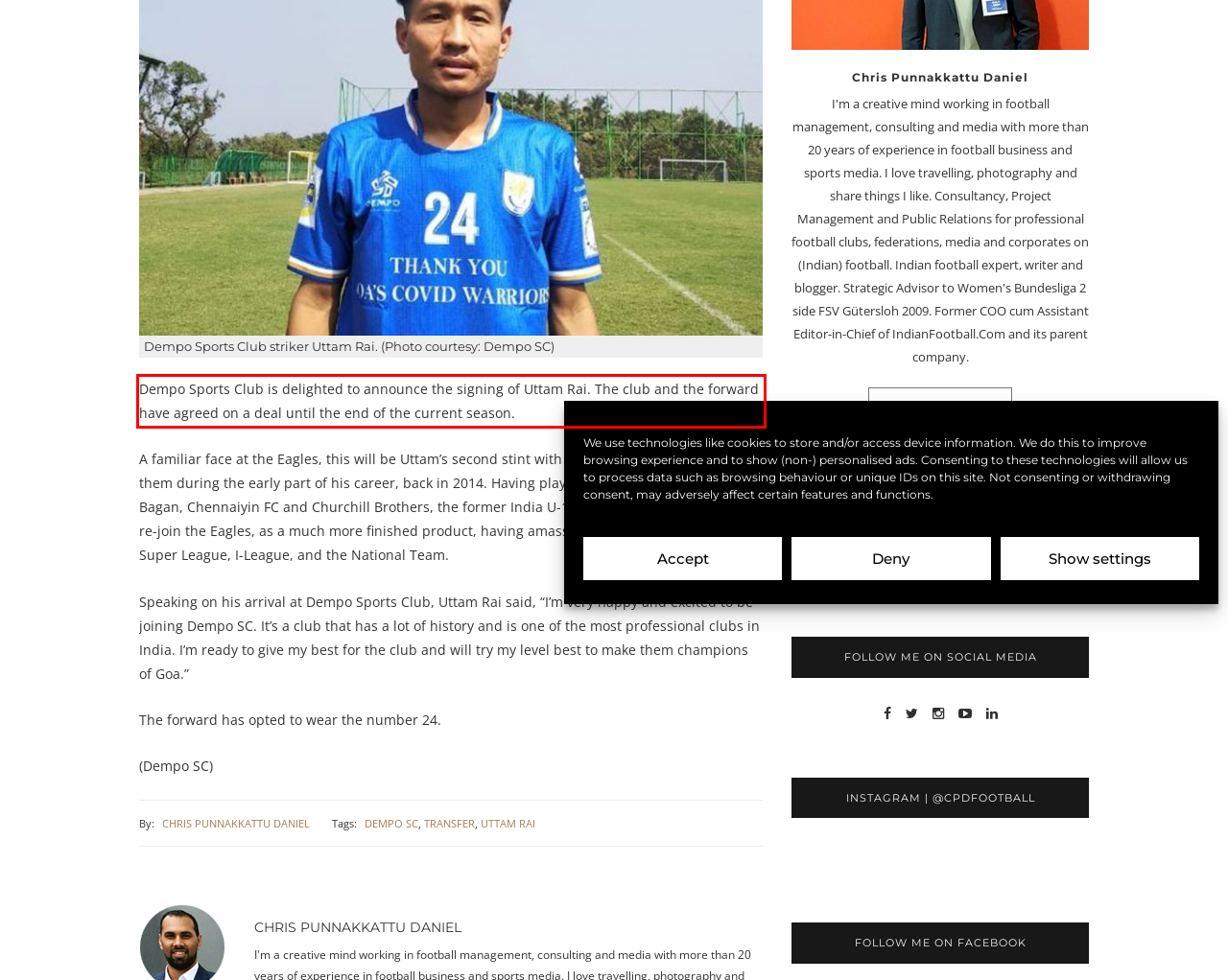There is a UI element on the webpage screenshot marked by a red bounding box. Extract and generate the text content from within this red box.

Dempo Sports Club is delighted to announce the signing of Uttam Rai. The club and the forward have agreed on a deal until the end of the current season.